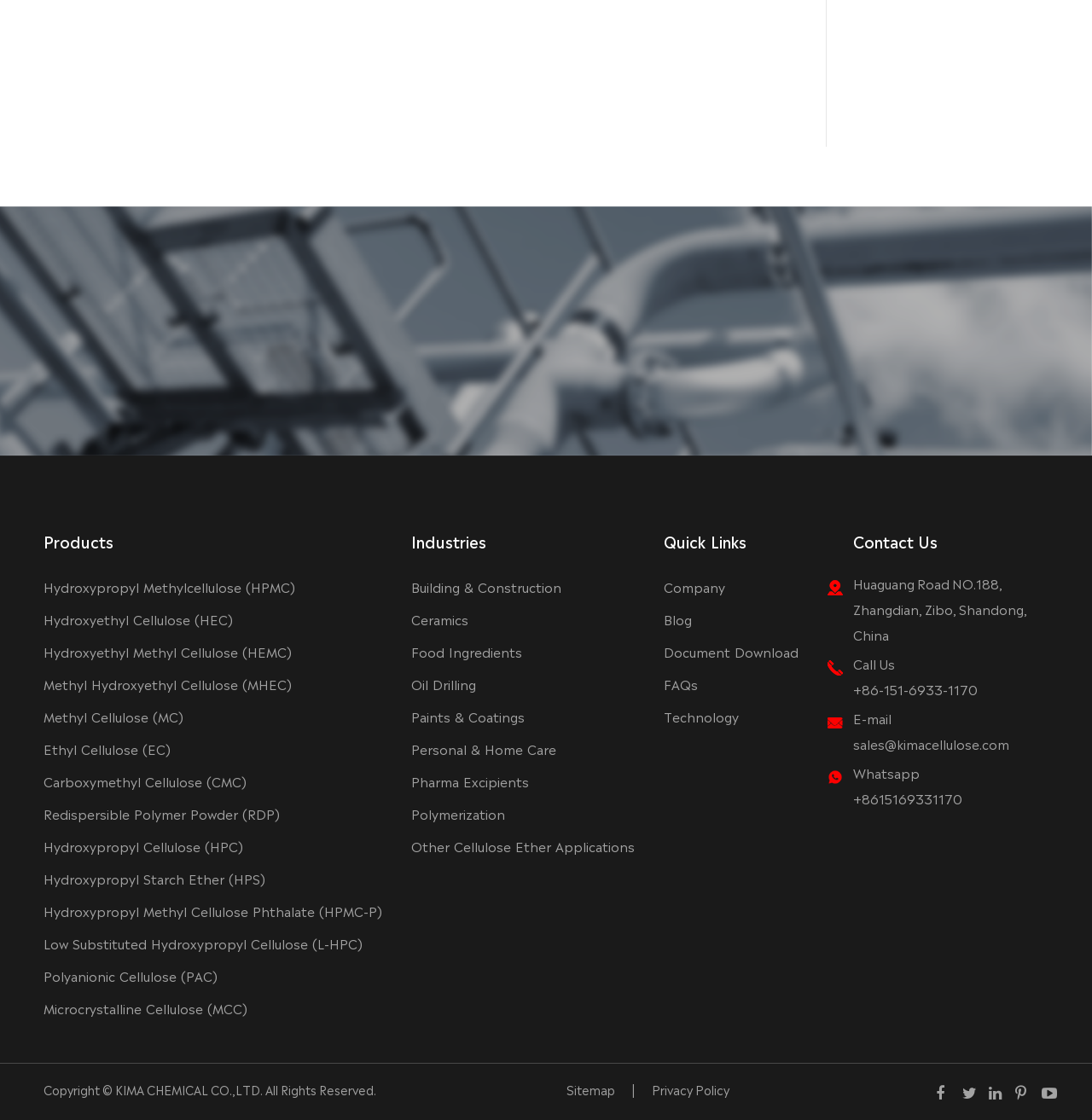What is the phone number listed?
Using the image as a reference, answer the question with a short word or phrase.

+86-151-6933-1170